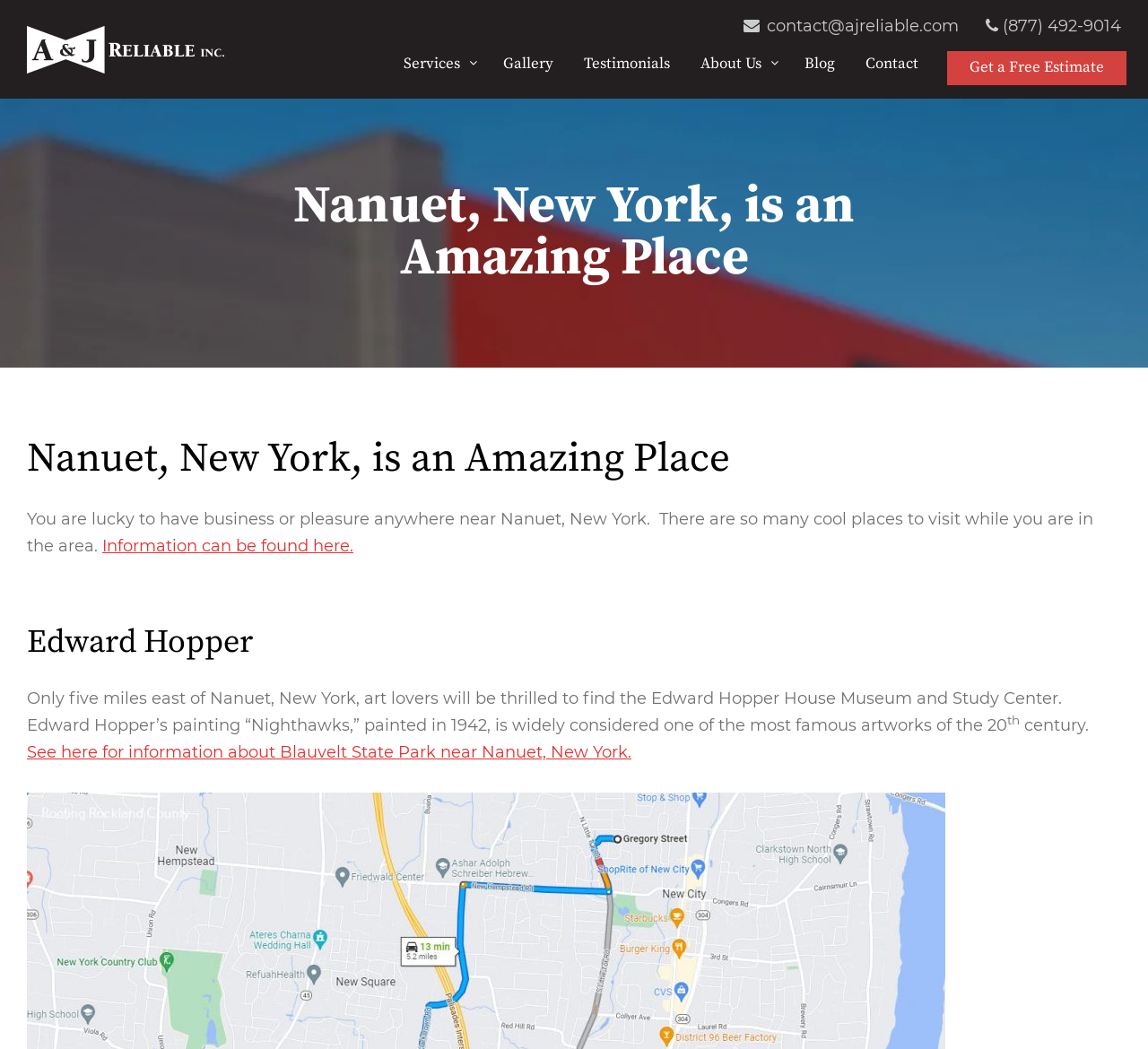What is the company name of the roofing company in NY & NJ?
Based on the screenshot, provide your answer in one word or phrase.

A & J Reliable